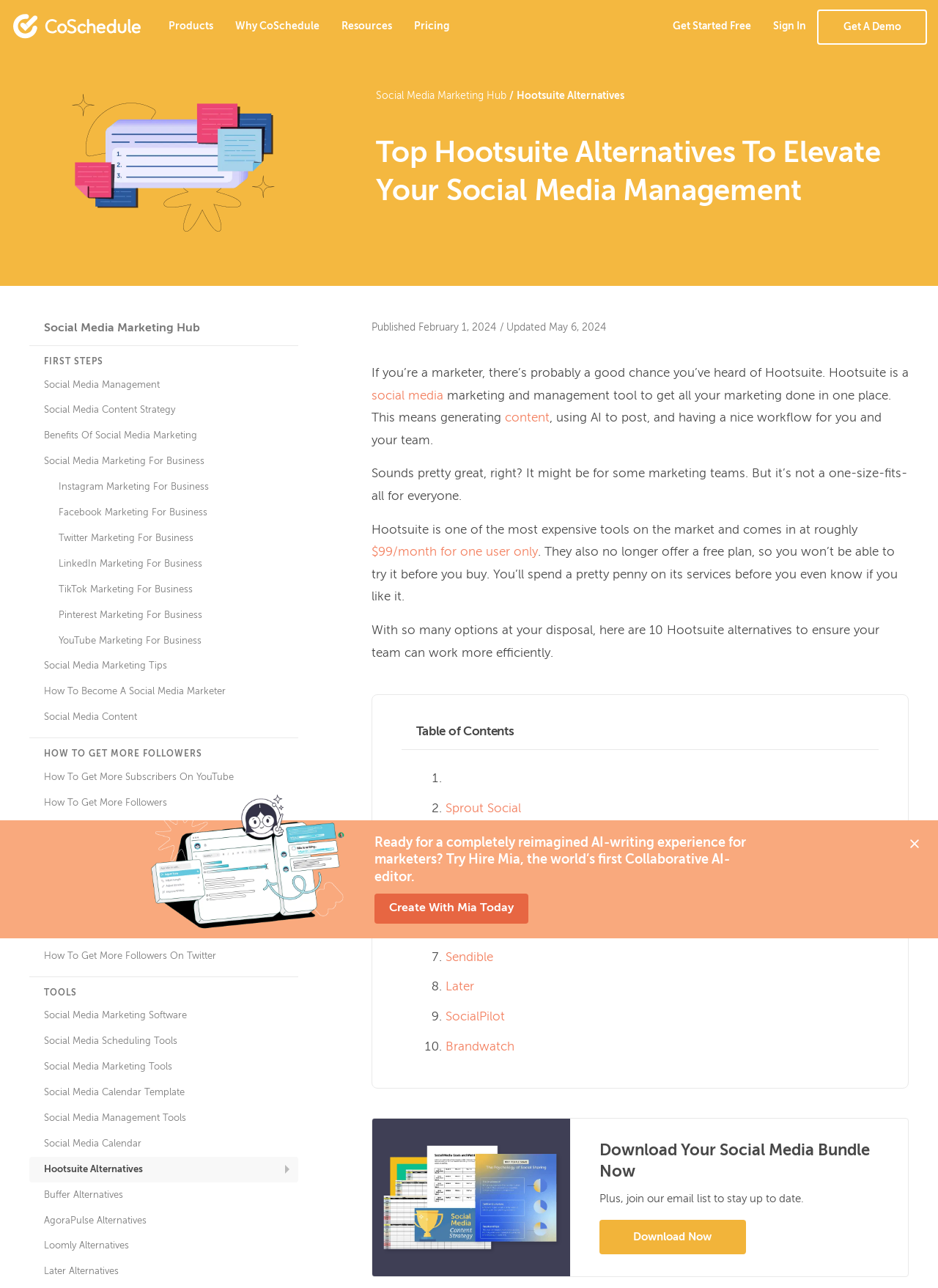Can you provide the bounding box coordinates for the element that should be clicked to implement the instruction: "Click on the 'Hootsuite Alternatives' link"?

[0.551, 0.068, 0.953, 0.081]